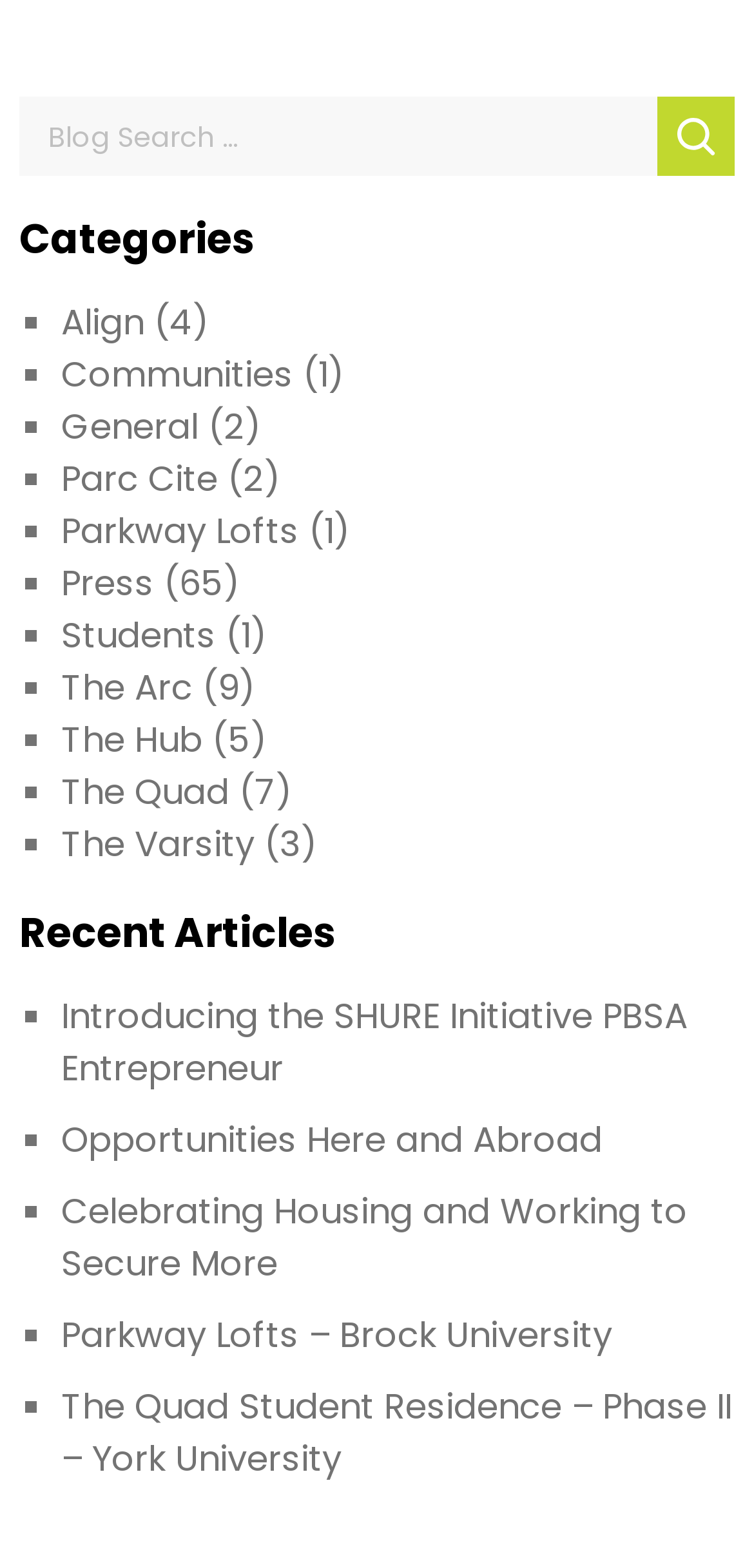What is the name of the first article?
We need a detailed and meticulous answer to the question.

I looked at the links under the 'Recent Articles' heading and found the first one, which is 'Introducing the SHURE Initiative PBSA Entrepreneur'.